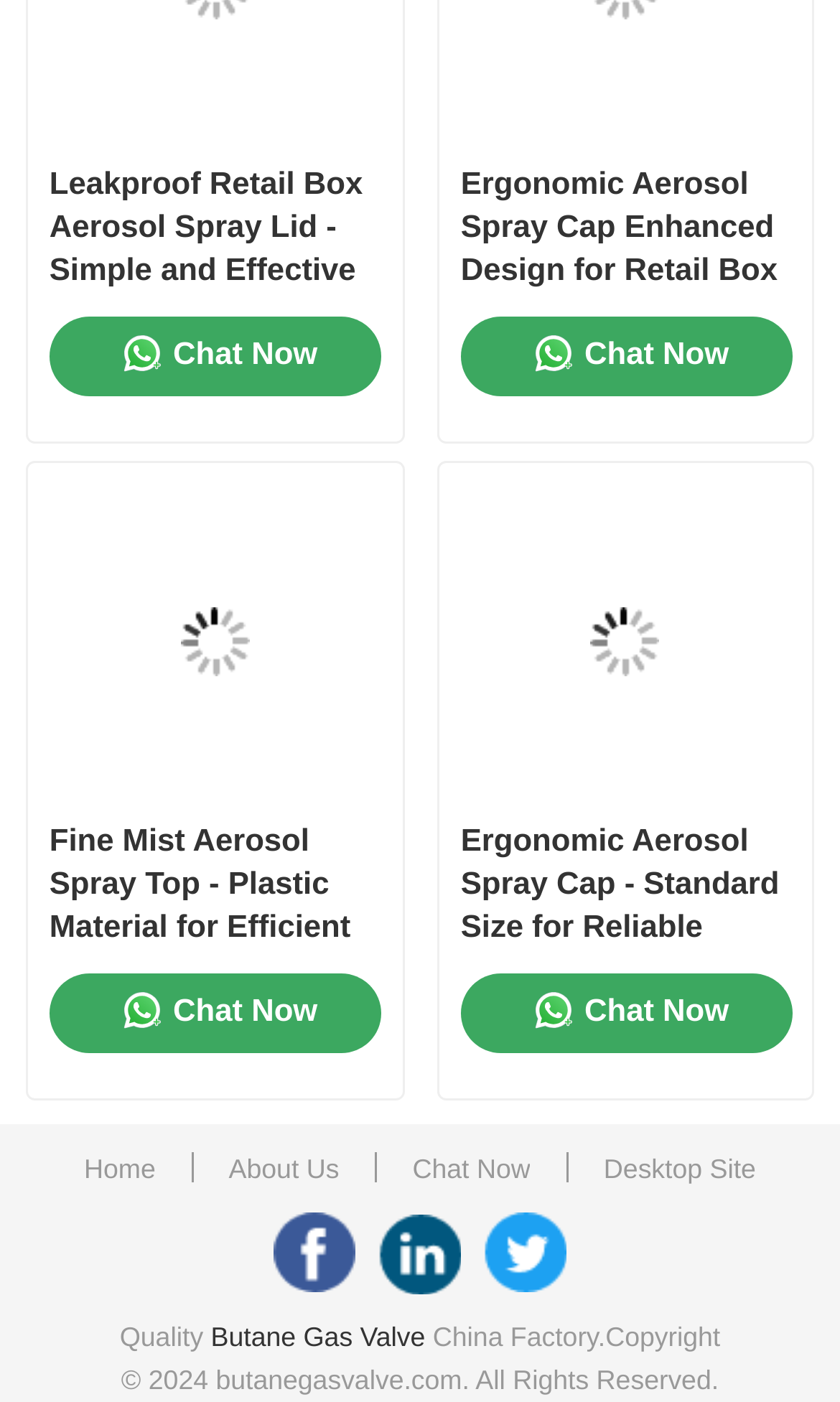Please identify the bounding box coordinates for the region that you need to click to follow this instruction: "Click on the 'Home' link".

[0.08, 0.115, 0.92, 0.199]